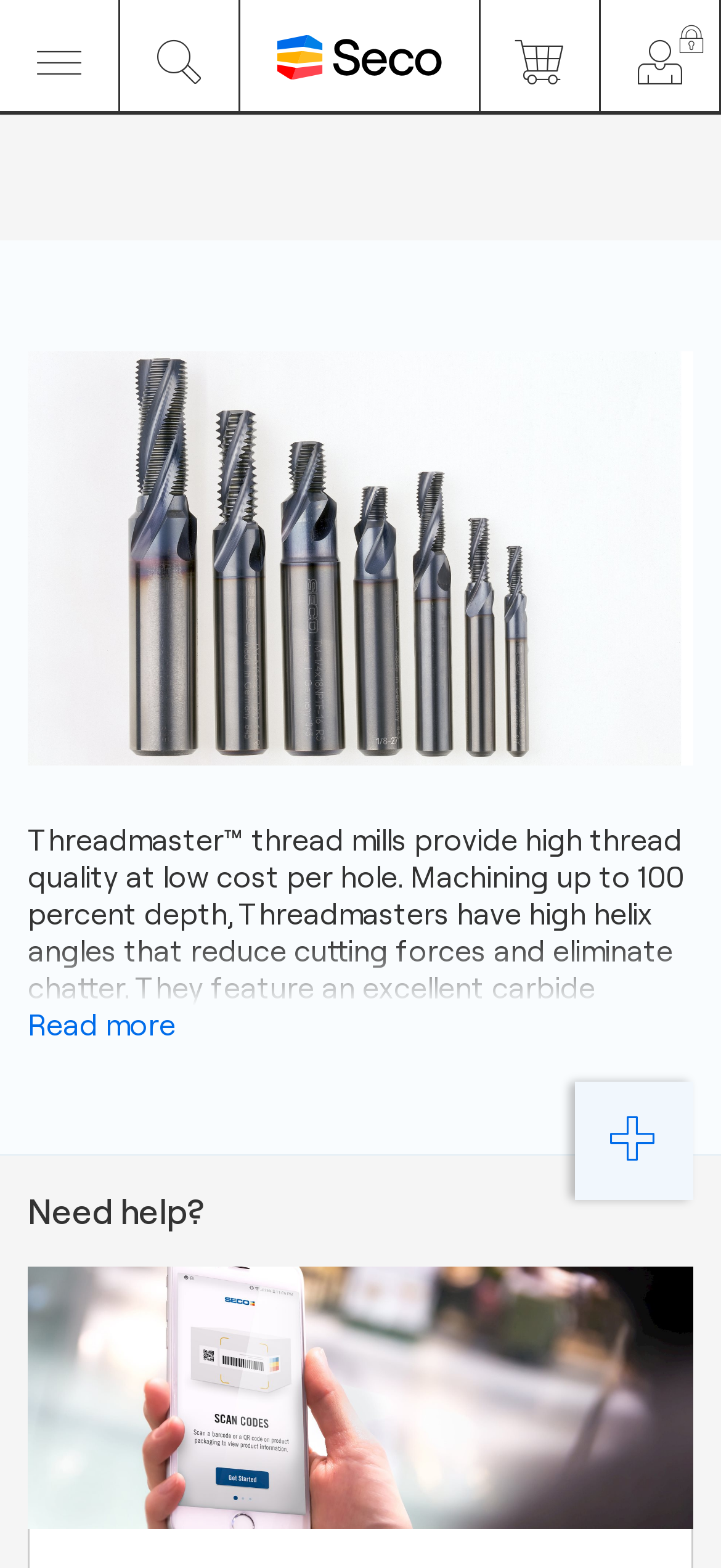Describe the webpage in detail, including text, images, and layout.

The webpage is about Threadmaster, a brand that offers solid thread mills. At the top left corner, there are three links, likely representing navigation options. Next to them, a logo image is positioned, taking up a significant portion of the top section. On the top right corner, there are two more links, one for the order cart and another for my account.

Below the top section, a large block of text describes the Threadmaster thread mills, highlighting their features, such as high thread quality, low cost per hole, and ability to machine up to 100 percent depth. The text also mentions the materials they can mill, including aluminum, steel, stainless steel, and cast iron, as well as their thread profiles.

Following this text, there is a shorter paragraph that specifically discusses Threadmaster H thread mills, designed for hardened materials, and their corresponding thread profiles.

A "Read more" link is positioned below the text, likely leading to more information about the thread mills. At the bottom of the page, a heading "Need help?" is displayed, accompanied by a link with an icon, possibly representing a contact or support option.